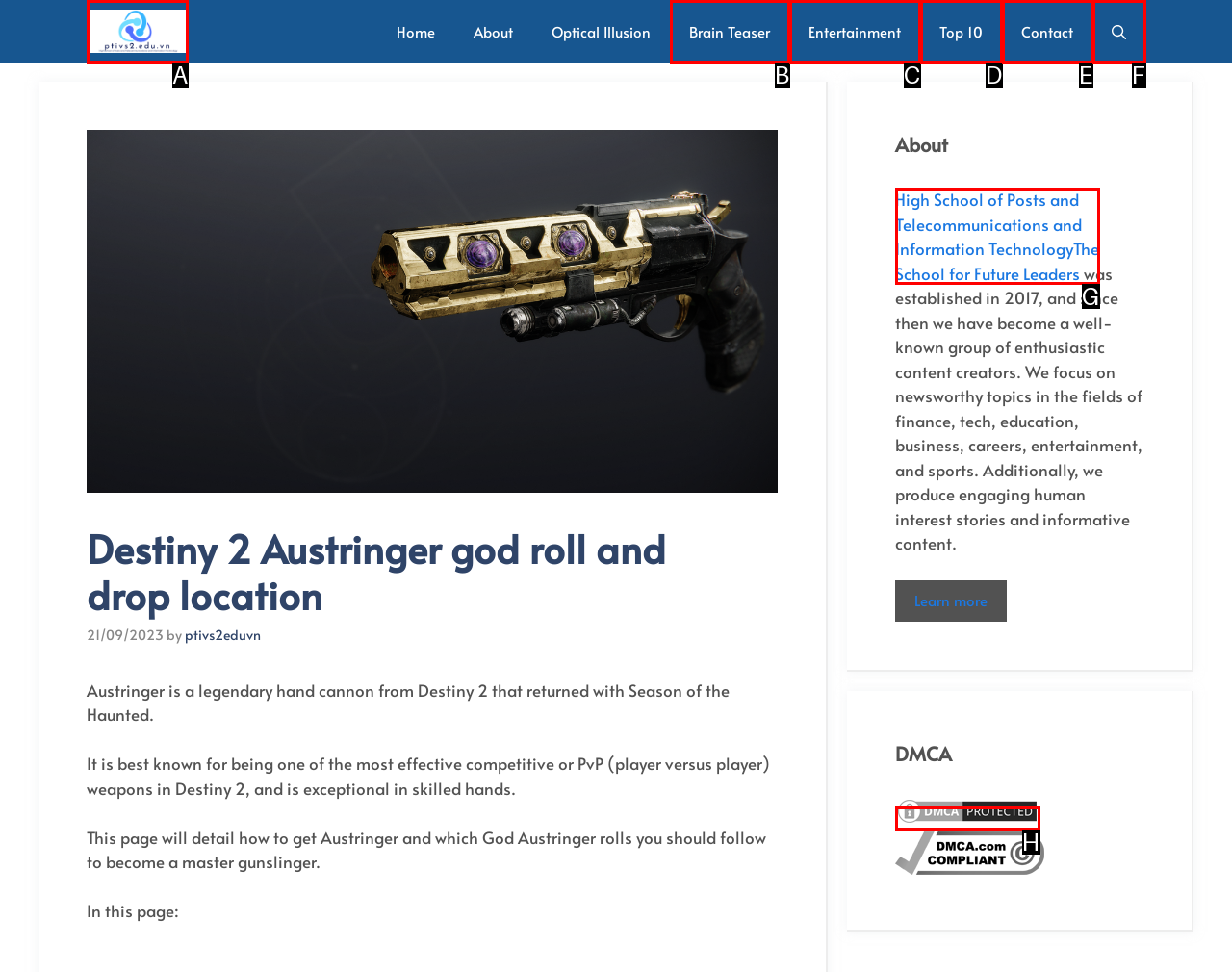Find the option that fits the given description: Entertainment
Answer with the letter representing the correct choice directly.

C